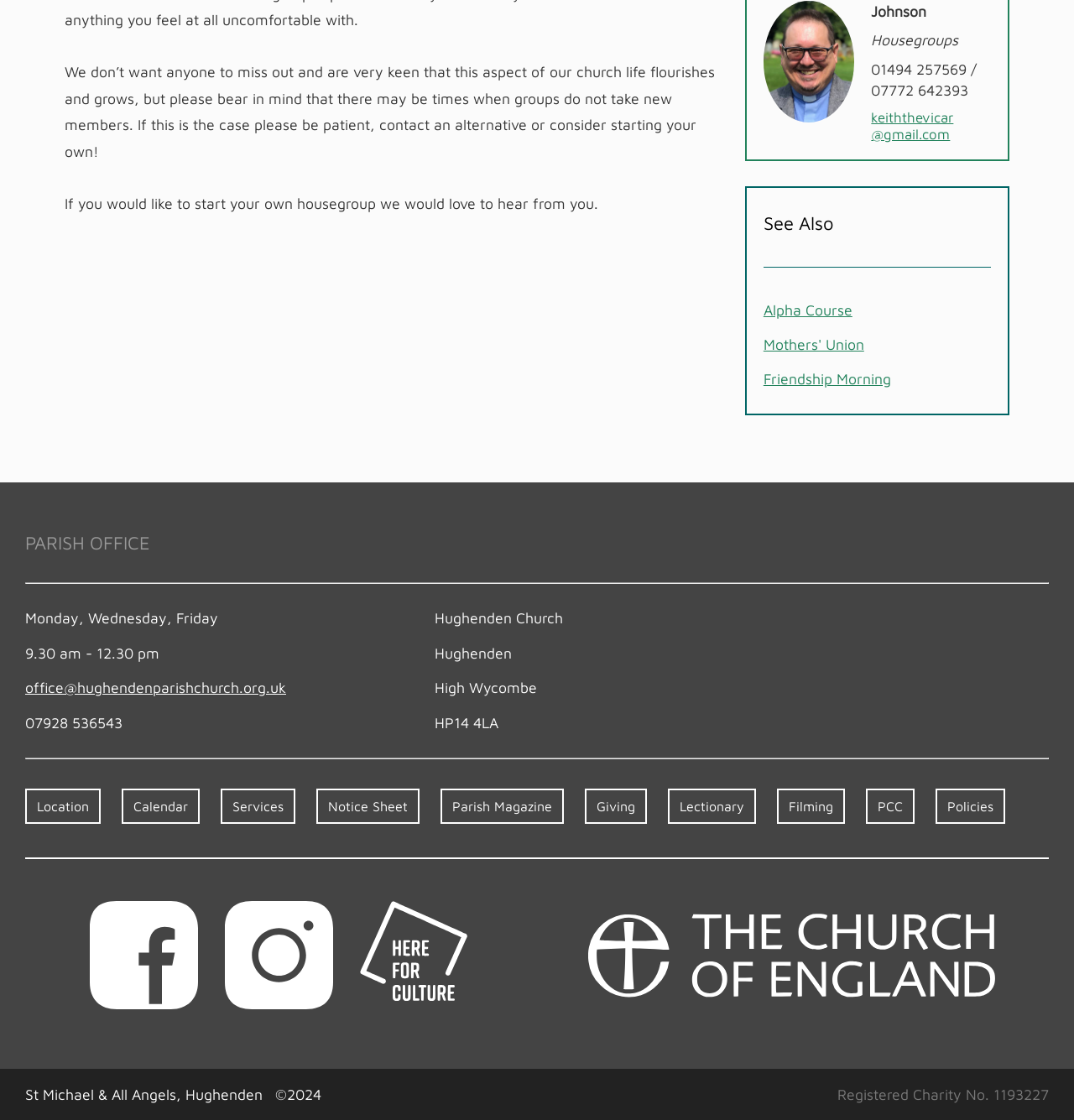Using the element description: "Alpha Course", determine the bounding box coordinates. The coordinates should be in the format [left, top, right, bottom], with values between 0 and 1.

[0.711, 0.269, 0.794, 0.285]